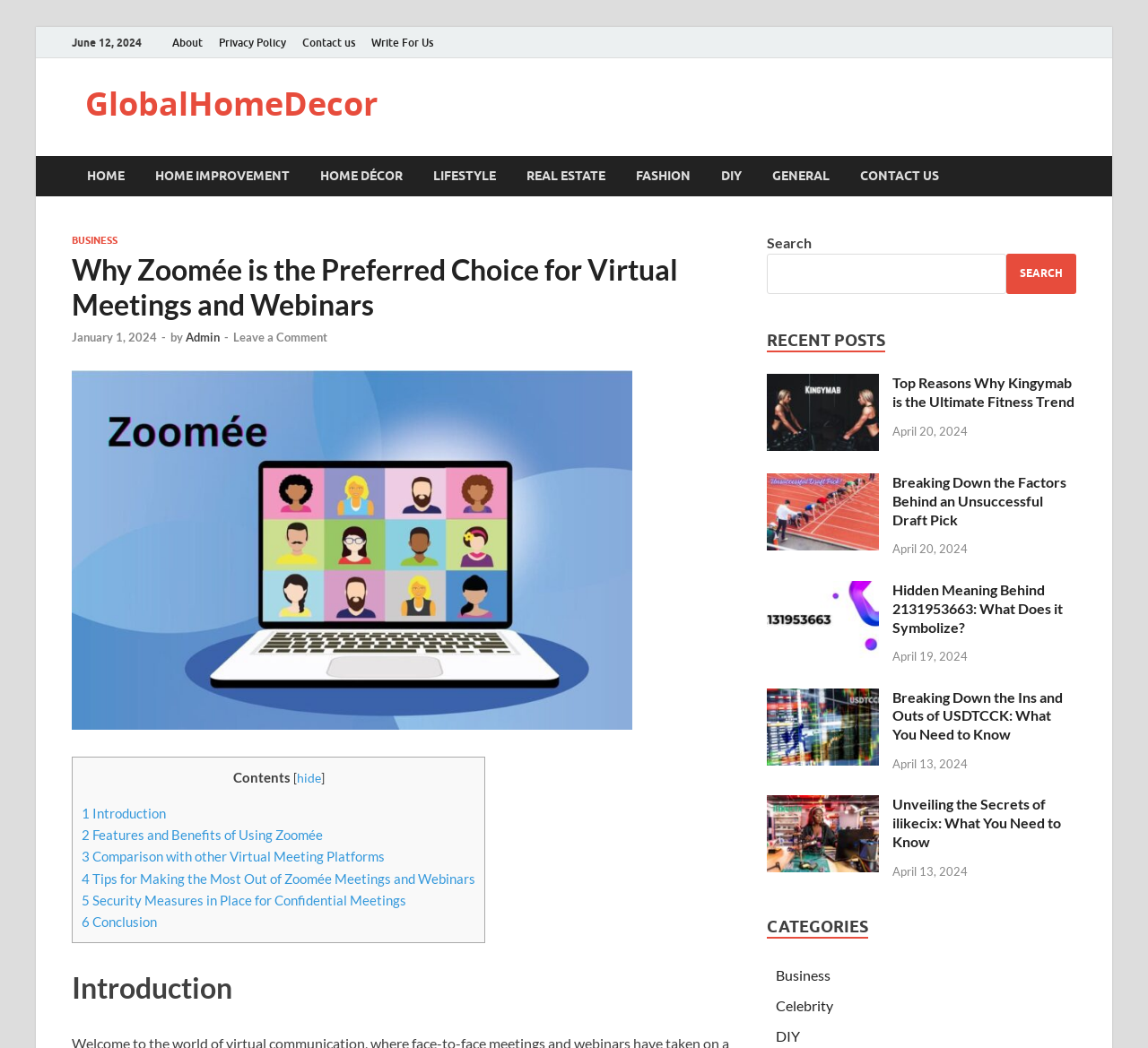What is the name of the platform discussed in the article?
Based on the image, give a one-word or short phrase answer.

Zoomée